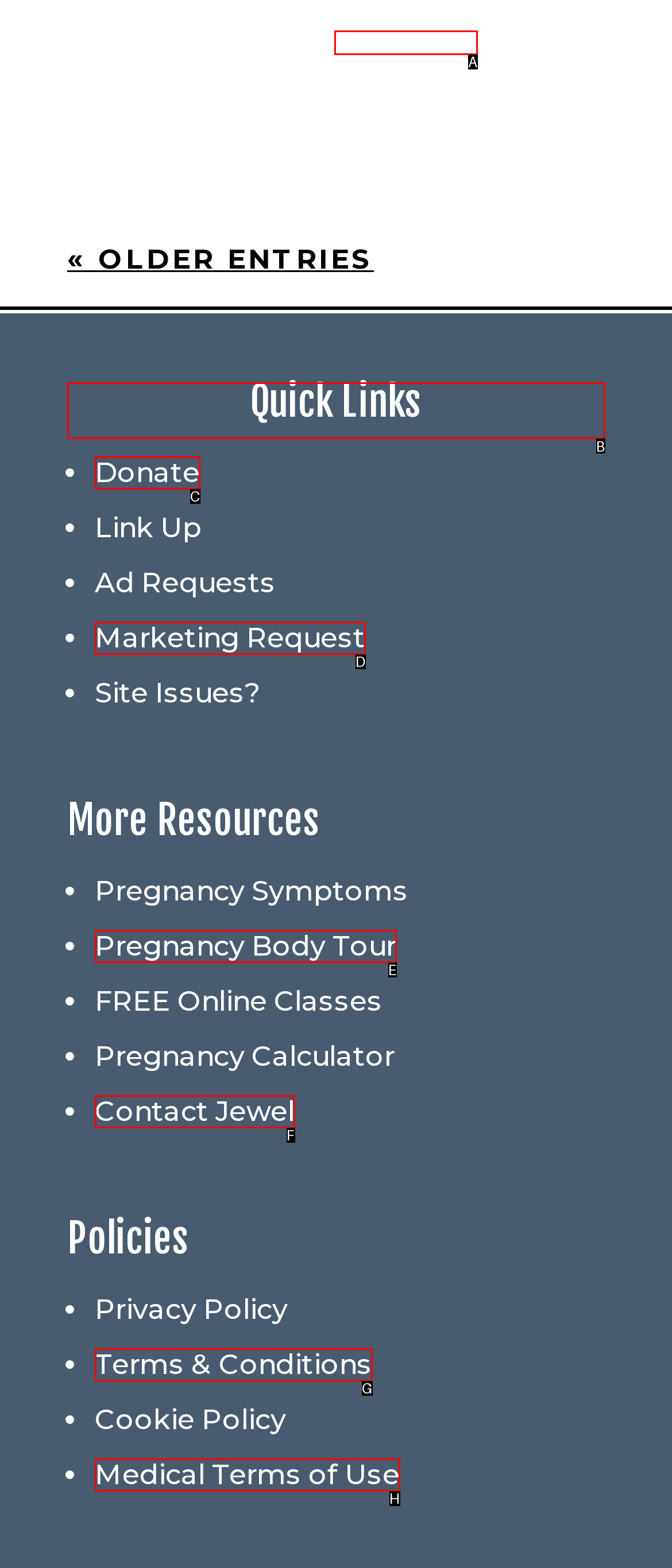Identify the letter of the UI element you need to select to accomplish the task: View 'Quick Links'.
Respond with the option's letter from the given choices directly.

B